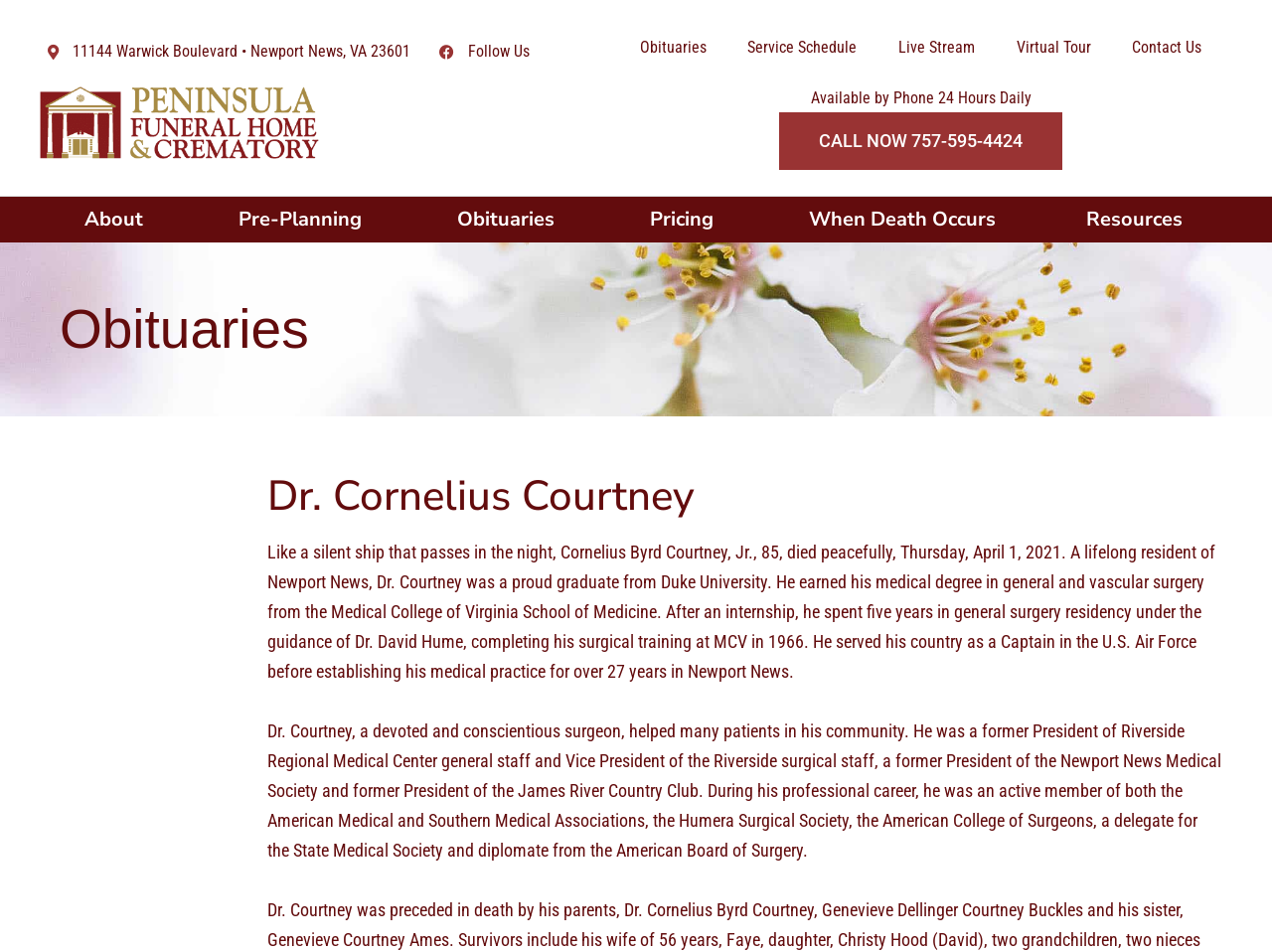Predict the bounding box of the UI element based on this description: "Pre-Planning".

[0.152, 0.207, 0.324, 0.255]